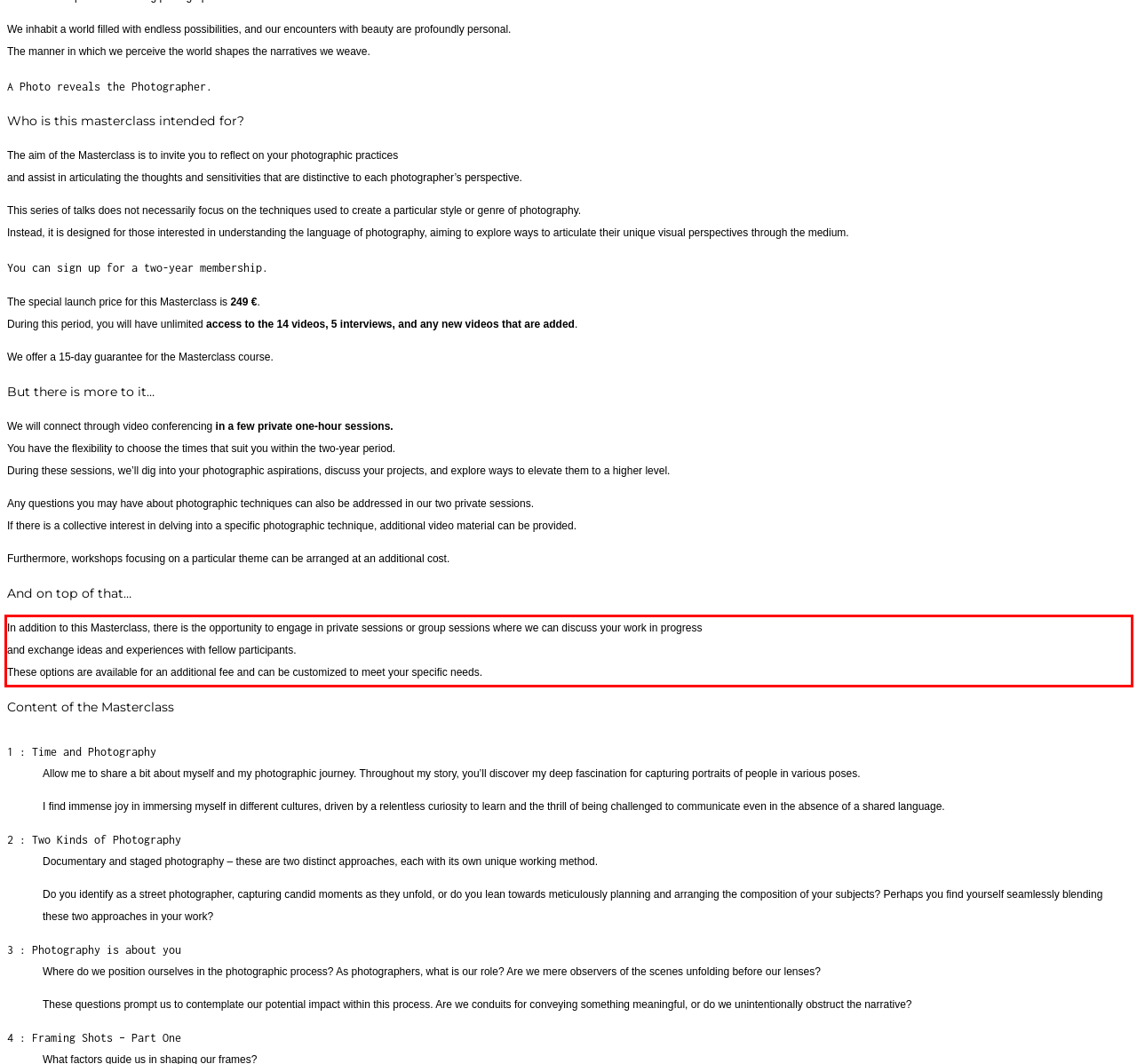Please recognize and transcribe the text located inside the red bounding box in the webpage image.

In addition to this Masterclass, there is the opportunity to engage in private sessions or group sessions where we can discuss your work in progress and exchange ideas and experiences with fellow participants. These options are available for an additional fee and can be customized to meet your specific needs.